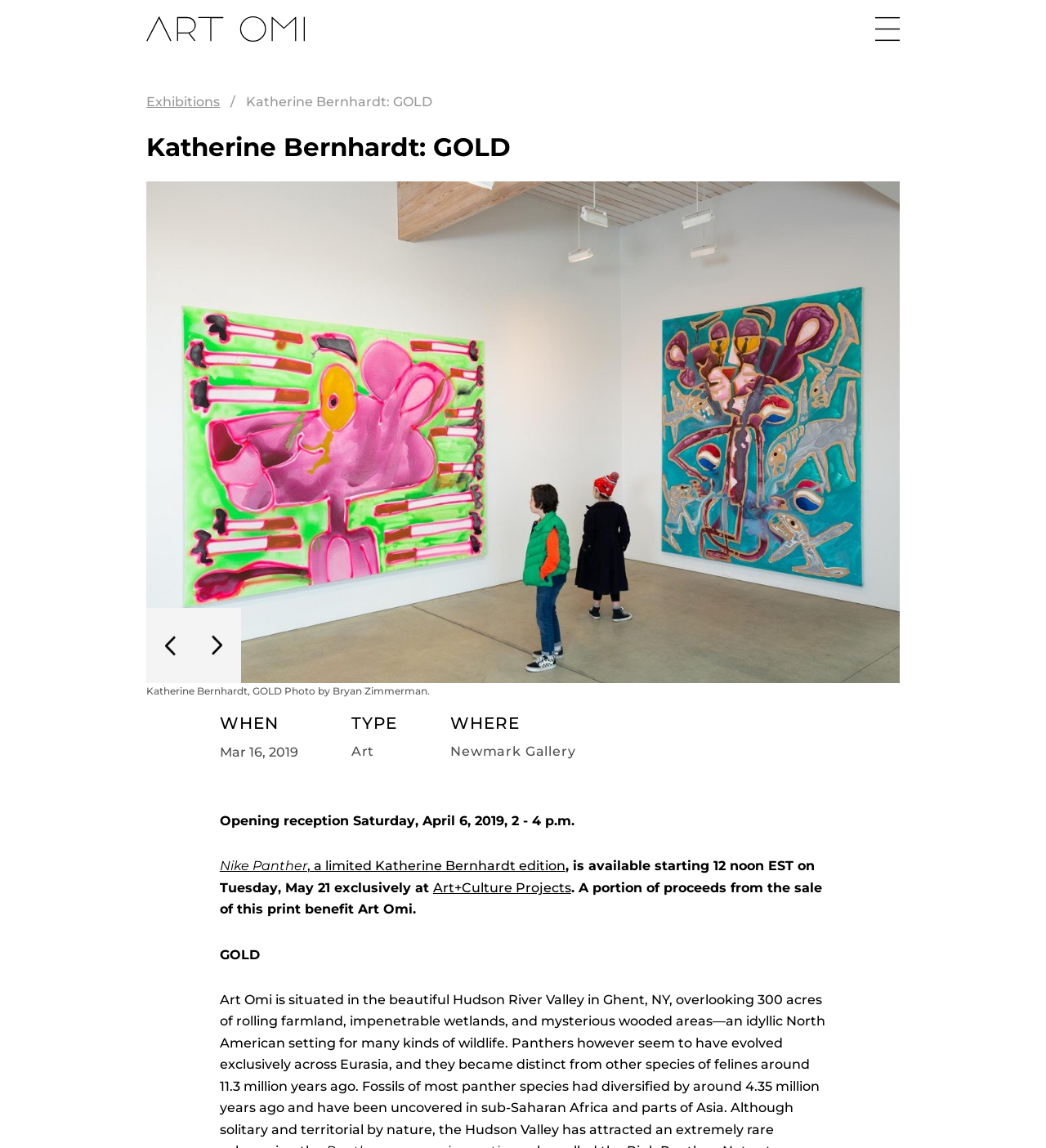Using the description: "Art+Culture Projects", determine the UI element's bounding box coordinates. Ensure the coordinates are in the format of four float numbers between 0 and 1, i.e., [left, top, right, bottom].

[0.414, 0.766, 0.546, 0.78]